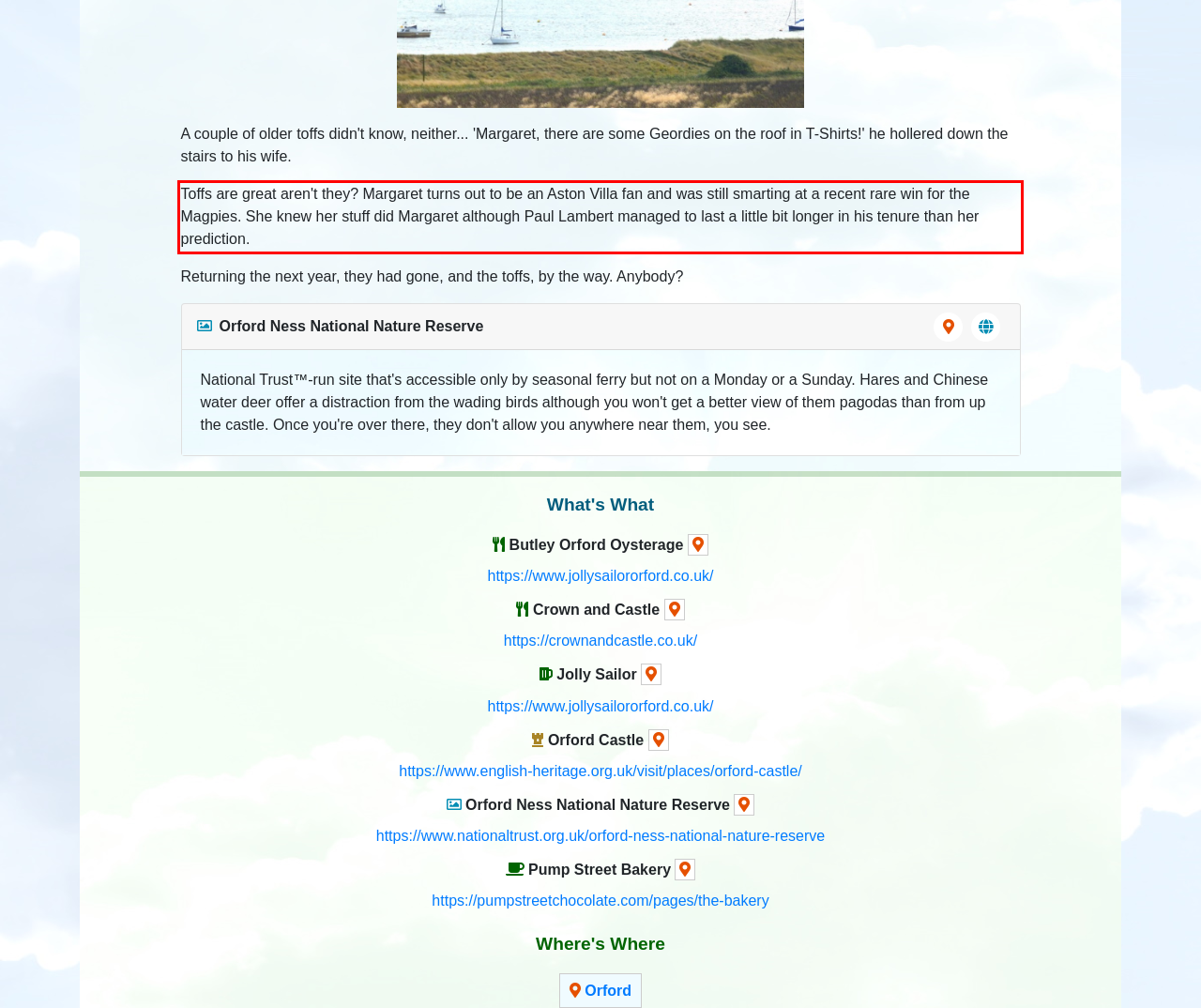There is a screenshot of a webpage with a red bounding box around a UI element. Please use OCR to extract the text within the red bounding box.

Toffs are great aren't they? Margaret turns out to be an Aston Villa fan and was still smarting at a recent rare win for the Magpies. She knew her stuff did Margaret although Paul Lambert managed to last a little bit longer in his tenure than her prediction.